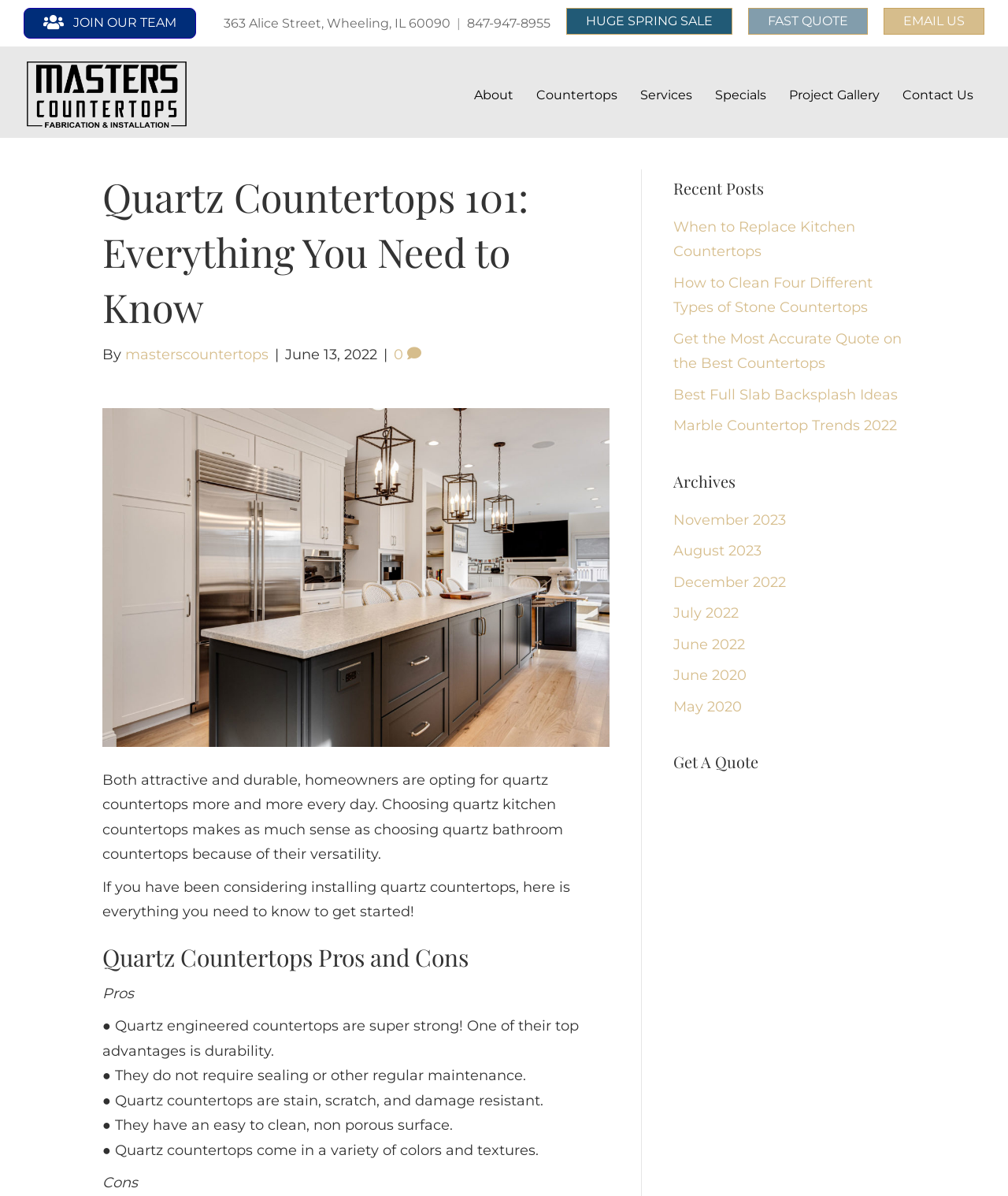Locate the bounding box coordinates of the element's region that should be clicked to carry out the following instruction: "Get a fast quote". The coordinates need to be four float numbers between 0 and 1, i.e., [left, top, right, bottom].

[0.742, 0.007, 0.861, 0.029]